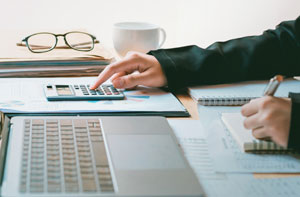What is hinted at in the background?
Give a detailed response to the question by analyzing the screenshot.

In the background, a sleek laptop hints at the modern tools utilized in contemporary accounting, which suggests that the accountant is using up-to-date technology to support their clients.